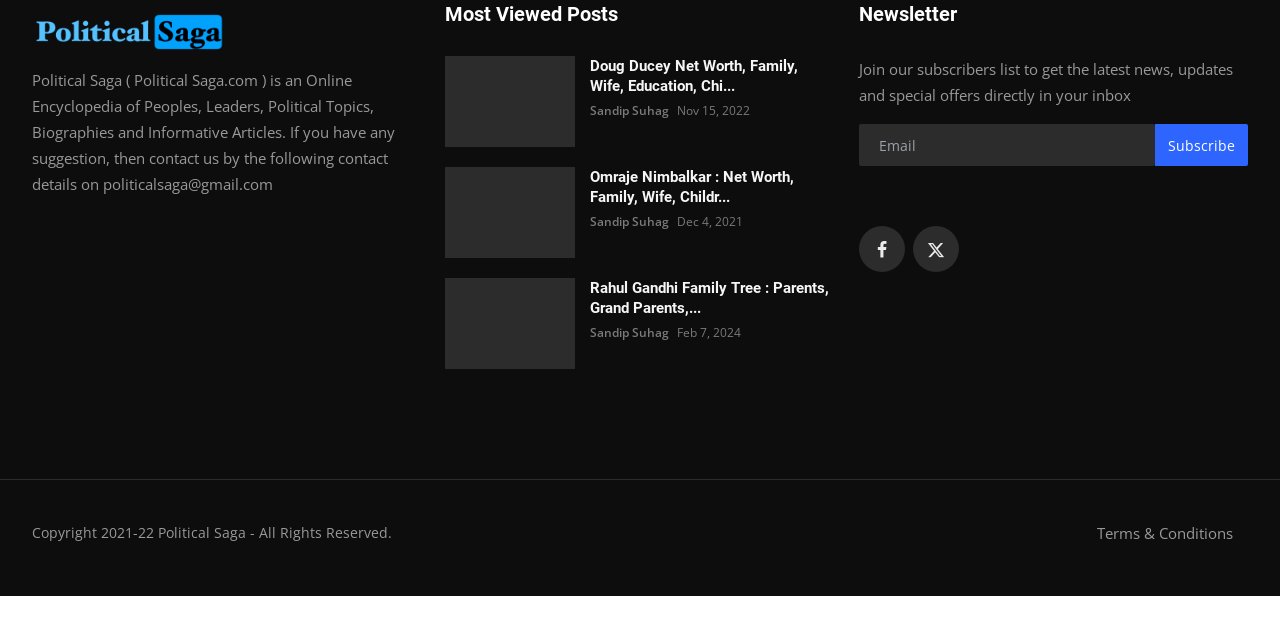What is the name of the online encyclopedia?
Using the image, elaborate on the answer with as much detail as possible.

The name of the online encyclopedia can be found in the StaticText element with the text 'Political Saga ( Political Saga.com ) is an Online Encyclopedia of Peoples, Leaders, Political Topics, Biographies and Informative Articles.'